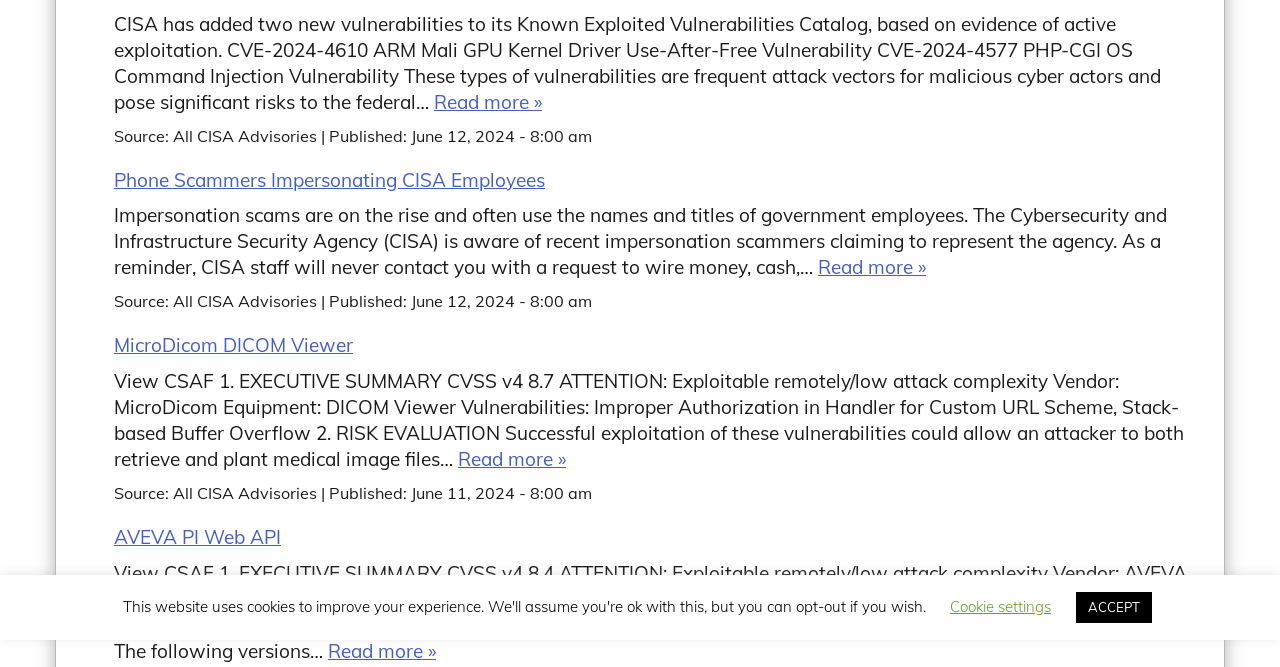Please determine the bounding box coordinates, formatted as (top-left x, top-left y, bottom-right x, bottom-right y), with all values as floating point numbers between 0 and 1. Identify the bounding box of the region described as: Cookie settings

[0.742, 0.895, 0.821, 0.924]